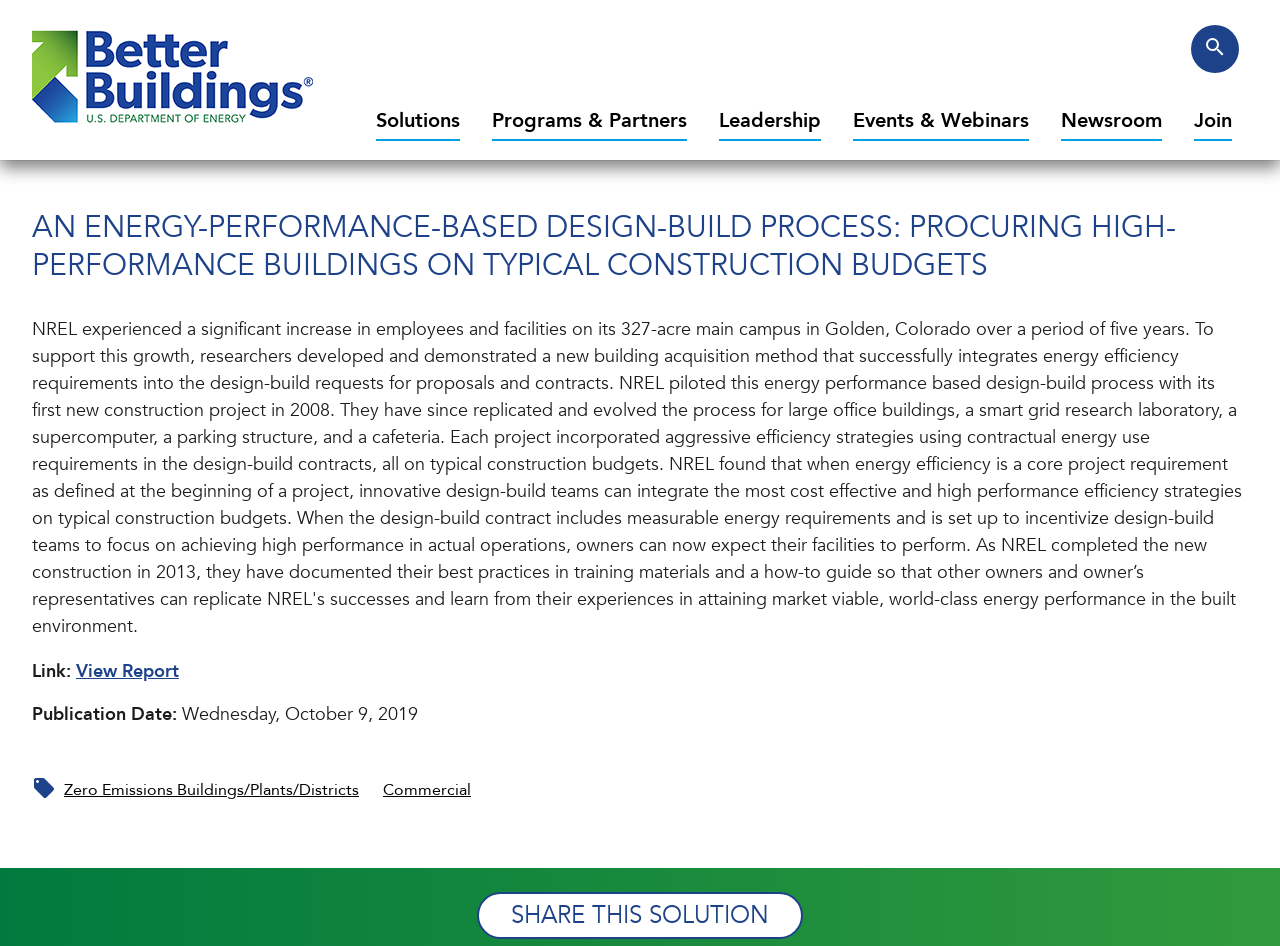Identify the bounding box coordinates of the area you need to click to perform the following instruction: "Go to the home page".

[0.025, 0.123, 0.245, 0.154]